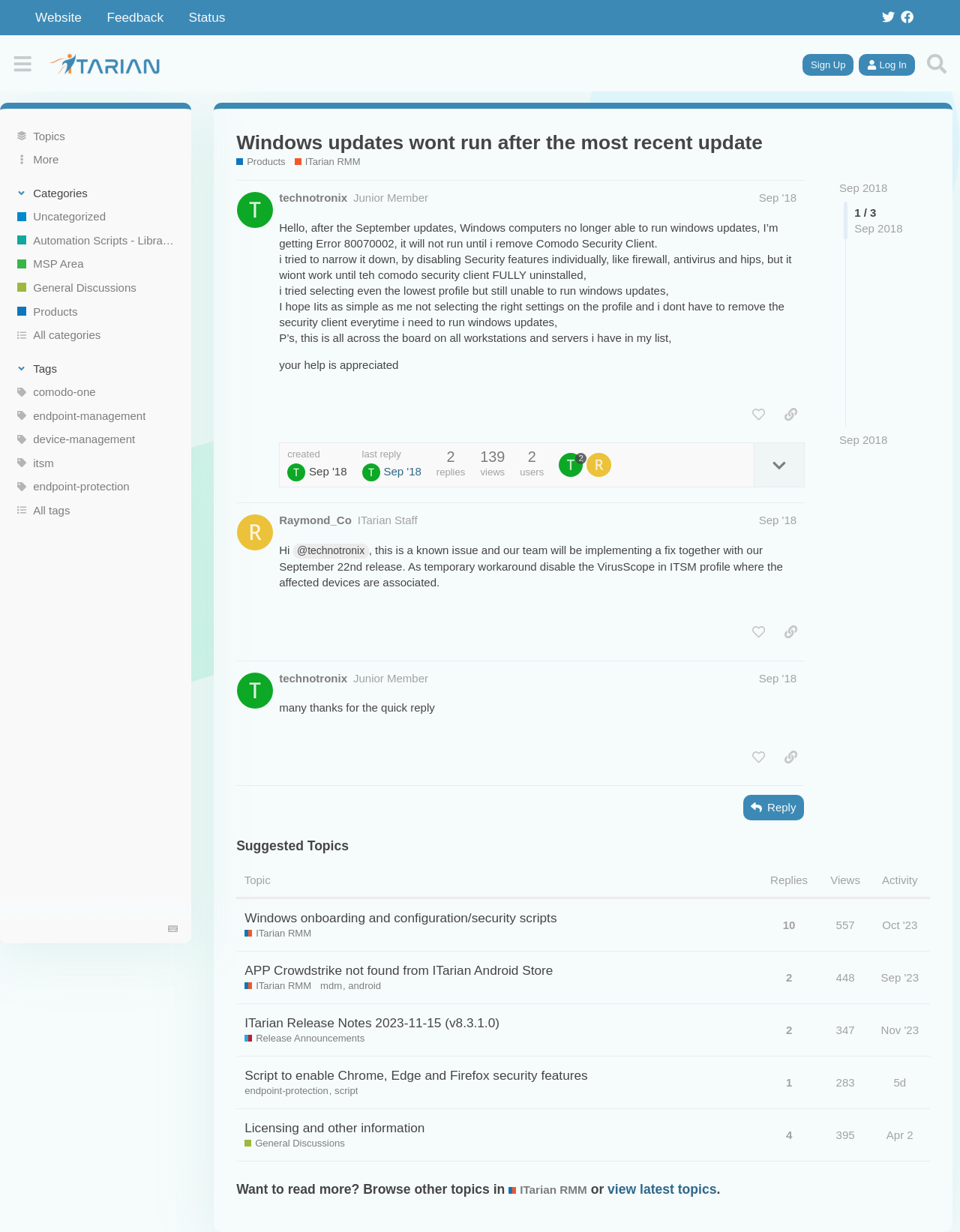Please specify the bounding box coordinates of the region to click in order to perform the following instruction: "Like the post by technotronix".

[0.776, 0.326, 0.805, 0.347]